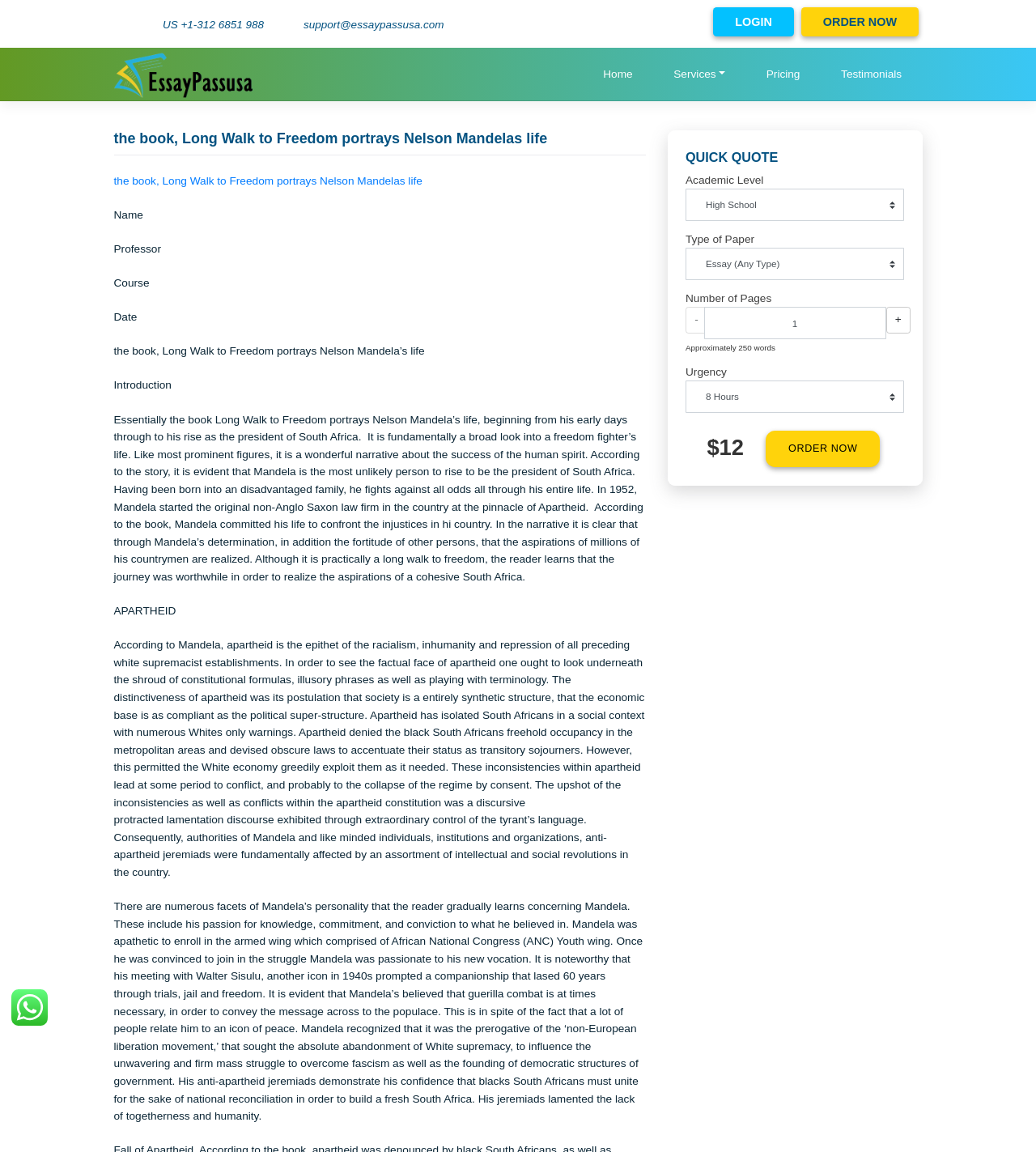What is the purpose of the 'QUICK QUOTE' section?
Based on the screenshot, provide your answer in one word or phrase.

To get a quote for an academic paper